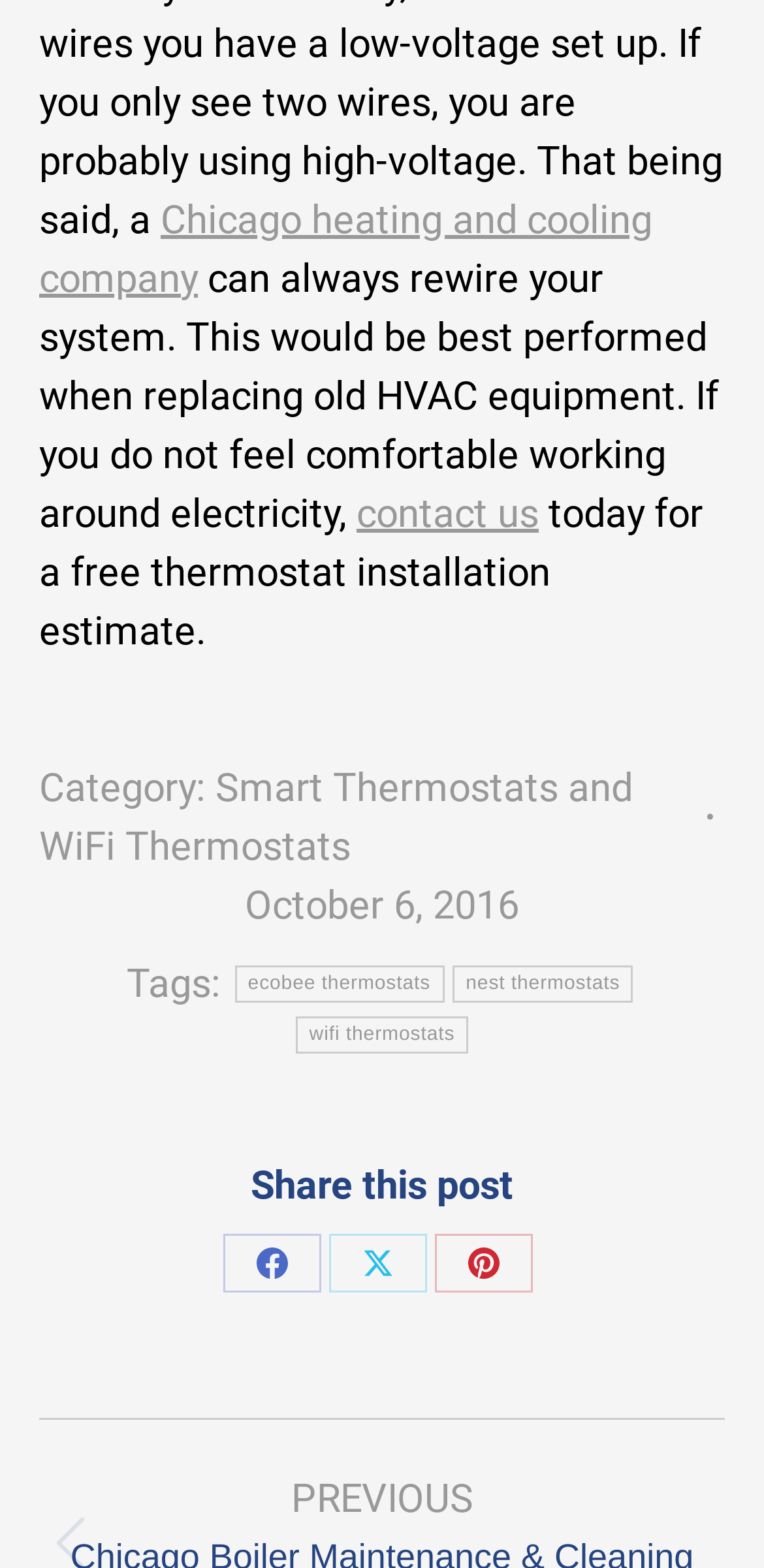What is the topic of the post?
Provide a short answer using one word or a brief phrase based on the image.

Smart Thermostats and WiFi Thermostats